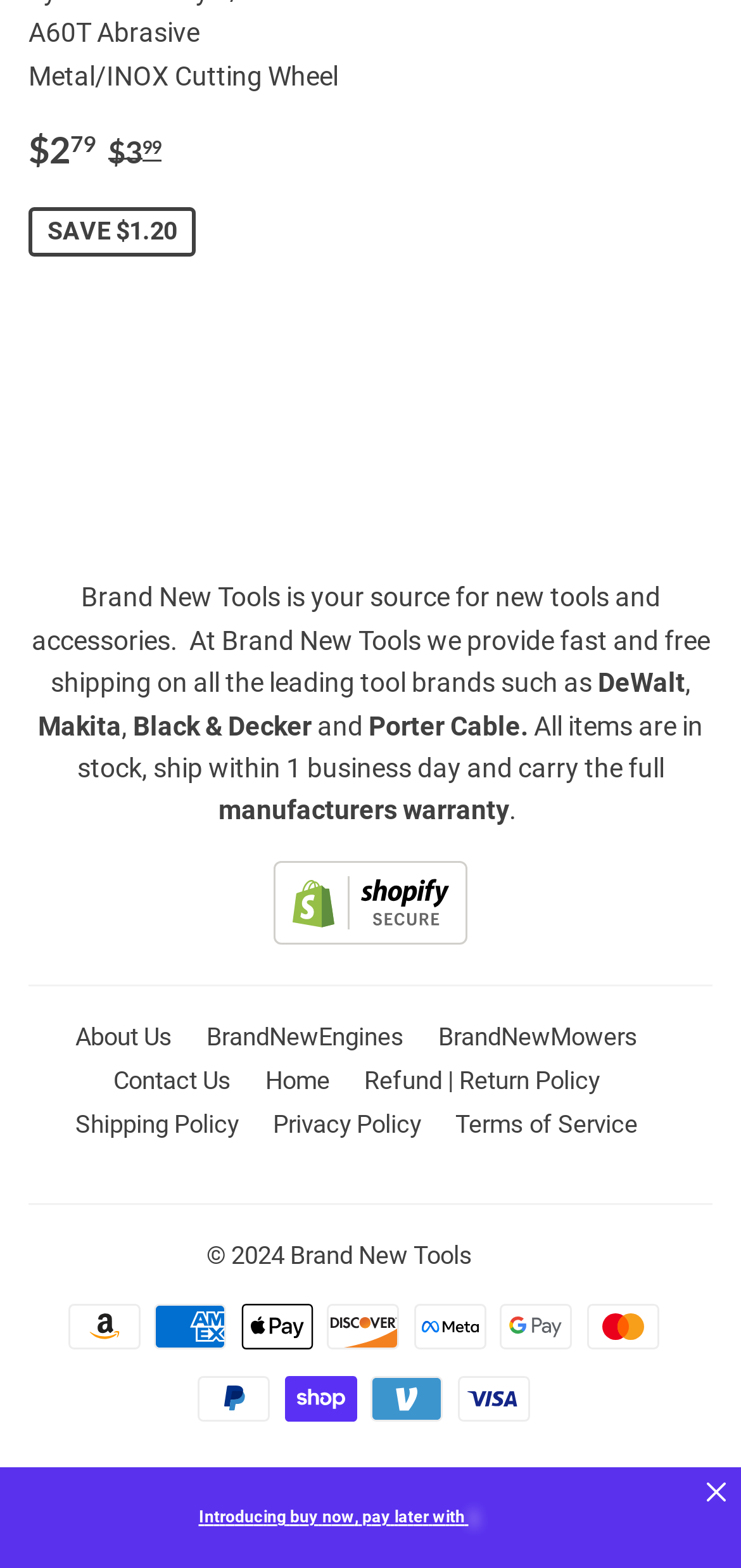Specify the bounding box coordinates for the region that must be clicked to perform the given instruction: "Click on the 'DeWalt' link".

[0.806, 0.426, 0.924, 0.445]